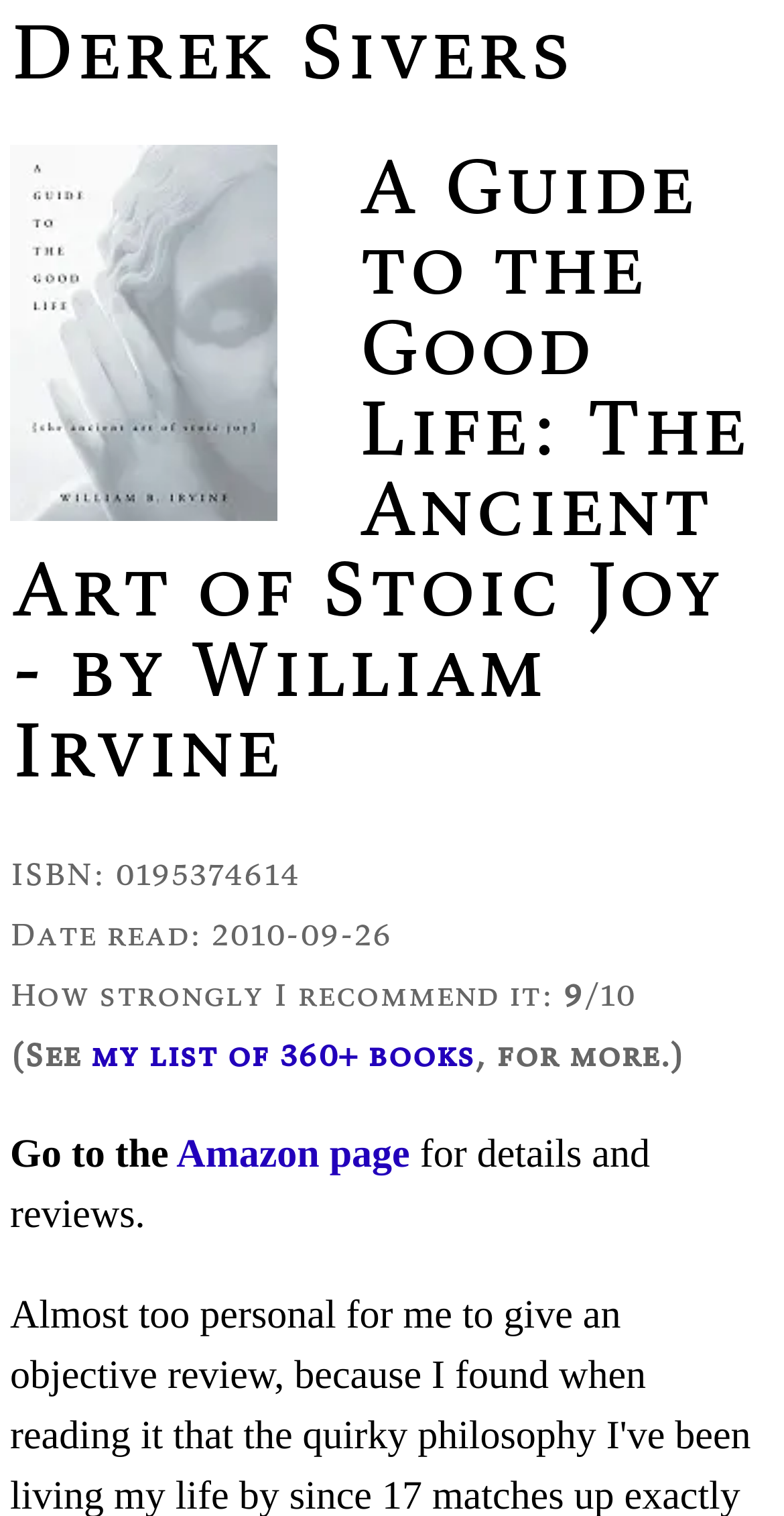Using the details from the image, please elaborate on the following question: Who is the author of the book?

The answer can be found by looking at the header section of the webpage, where the title of the book 'A Guide to the Good Life: The Ancient Art of Stoic Joy' is mentioned, followed by the author's name 'by William Irvine'.